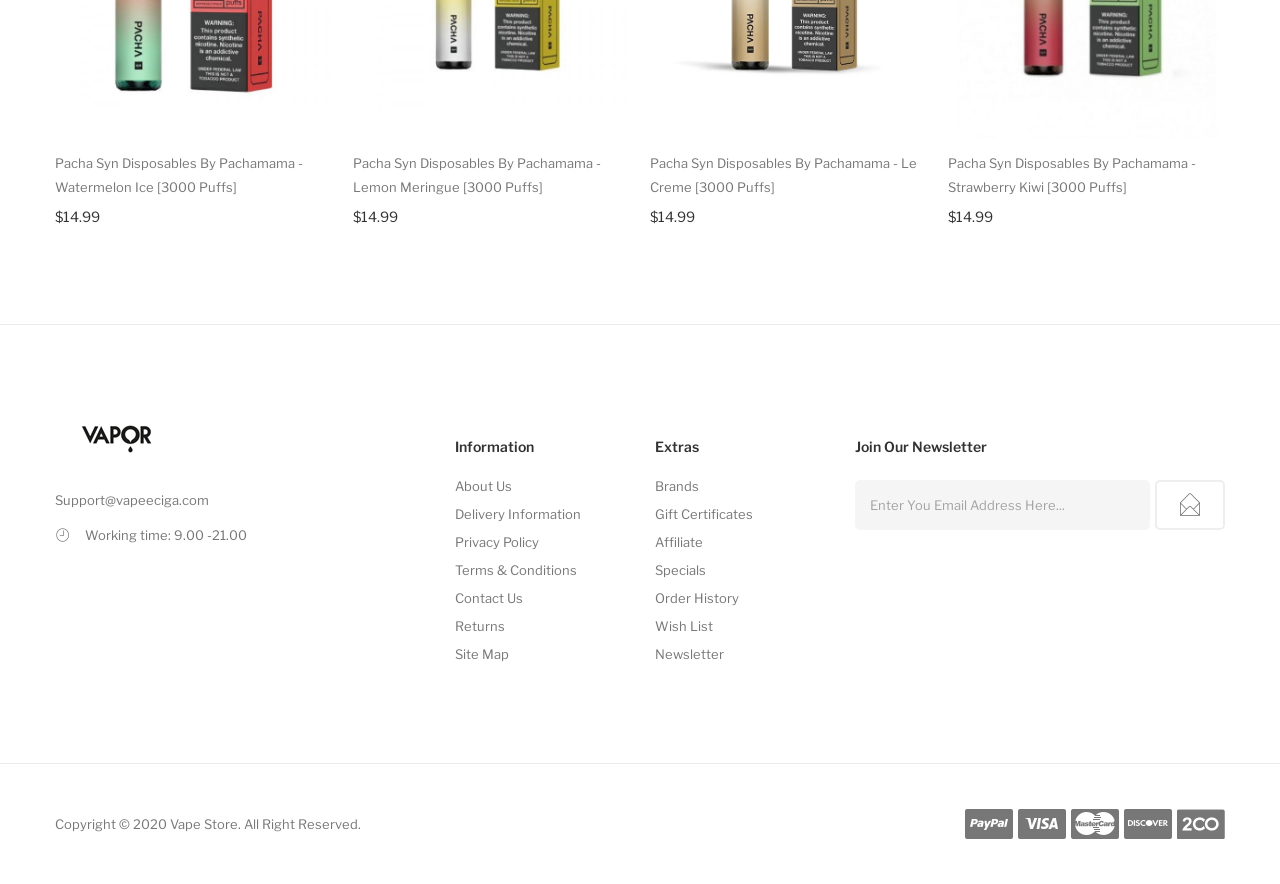Please identify the bounding box coordinates of the element's region that needs to be clicked to fulfill the following instruction: "Add 'Pacha Syn Disposables By Pachamama - Lemon Meringue [3000 Puffs]' to cart". The bounding box coordinates should consist of four float numbers between 0 and 1, i.e., [left, top, right, bottom].

[0.268, 0.23, 0.336, 0.259]